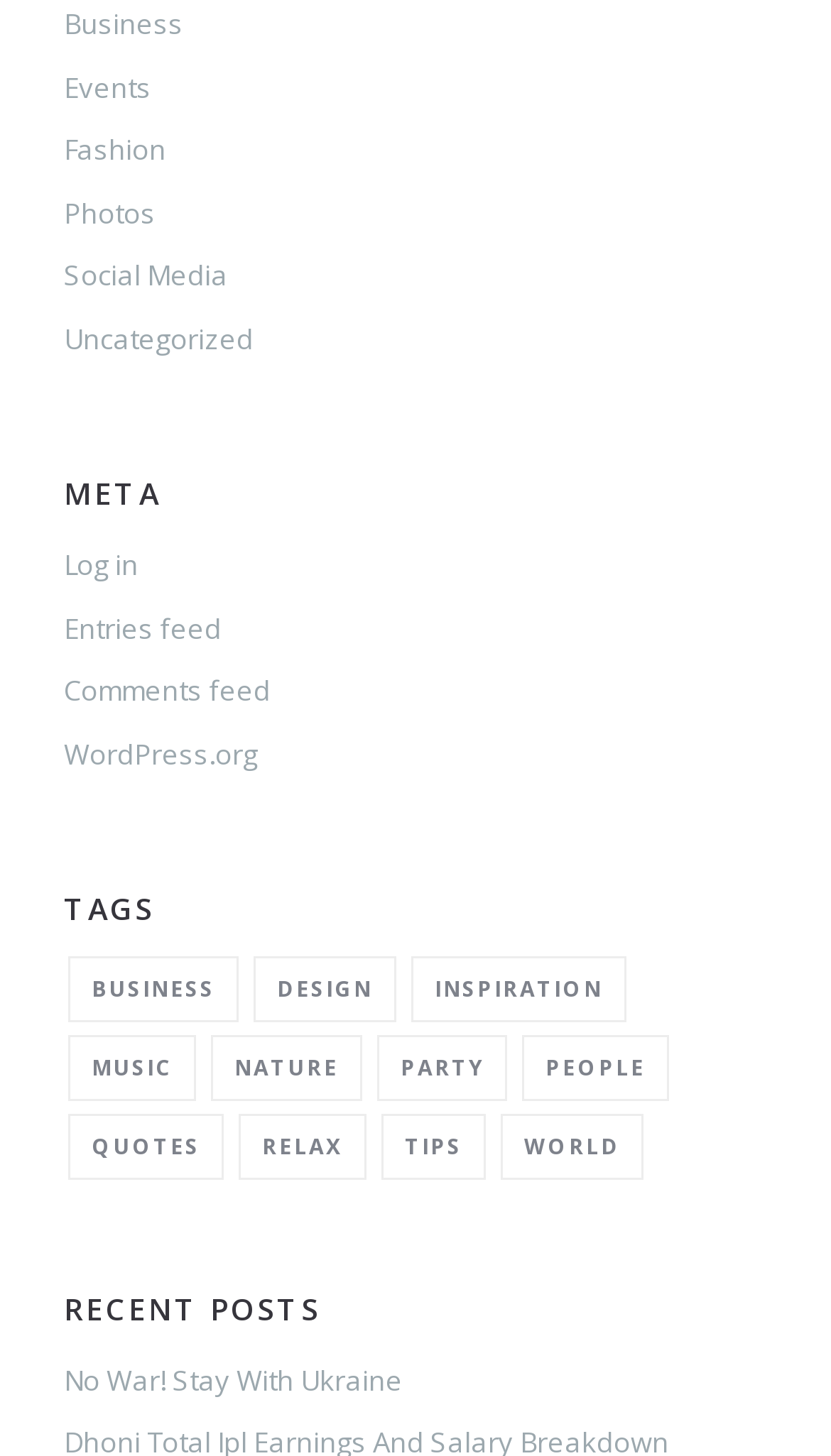Based on the provided description, "Party", find the bounding box of the corresponding UI element in the screenshot.

[0.454, 0.711, 0.61, 0.756]